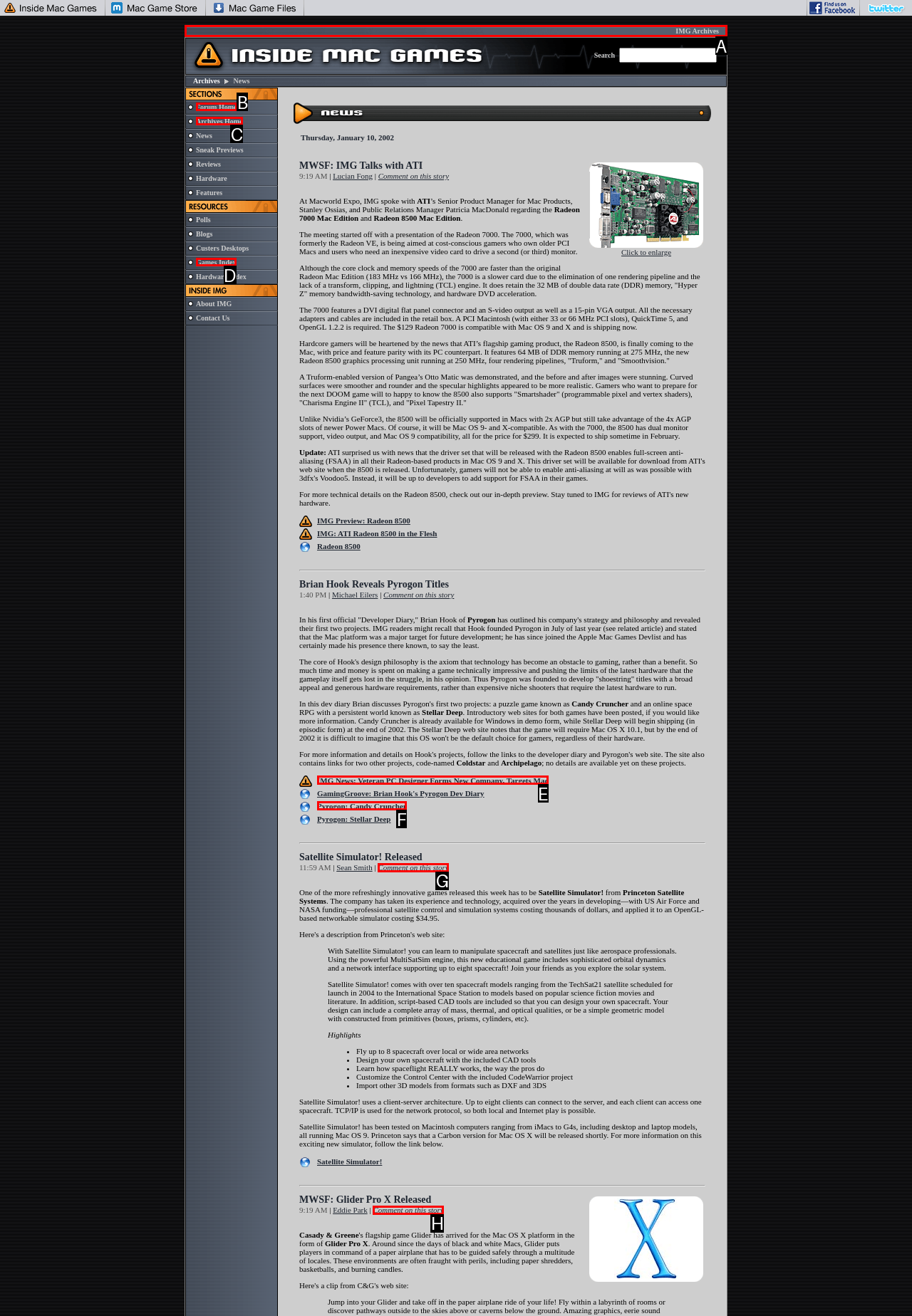Identify the appropriate choice to fulfill this task: Click on the IMG Archives link
Respond with the letter corresponding to the correct option.

A